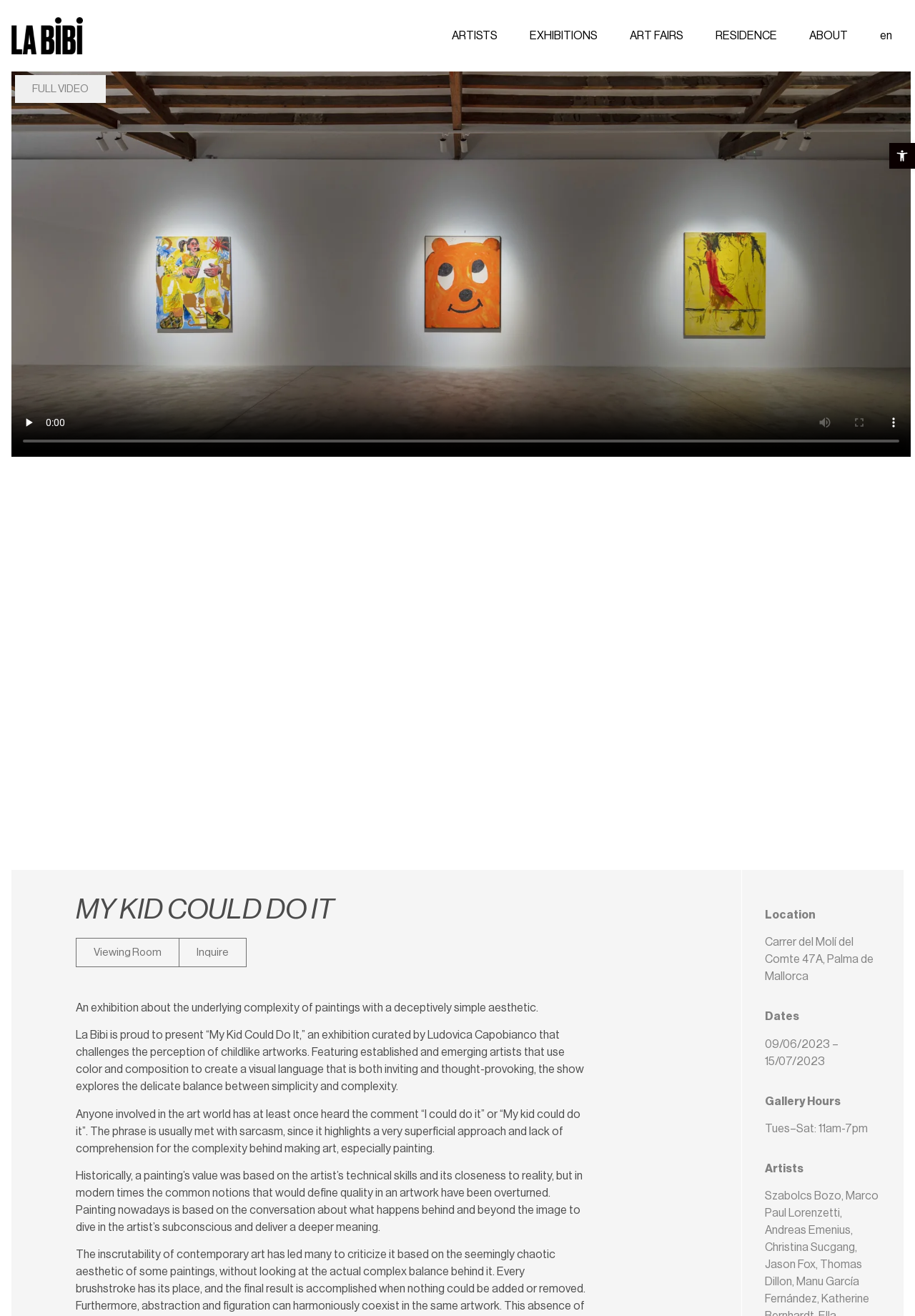Extract the bounding box of the UI element described as: "Retro Rifles".

None